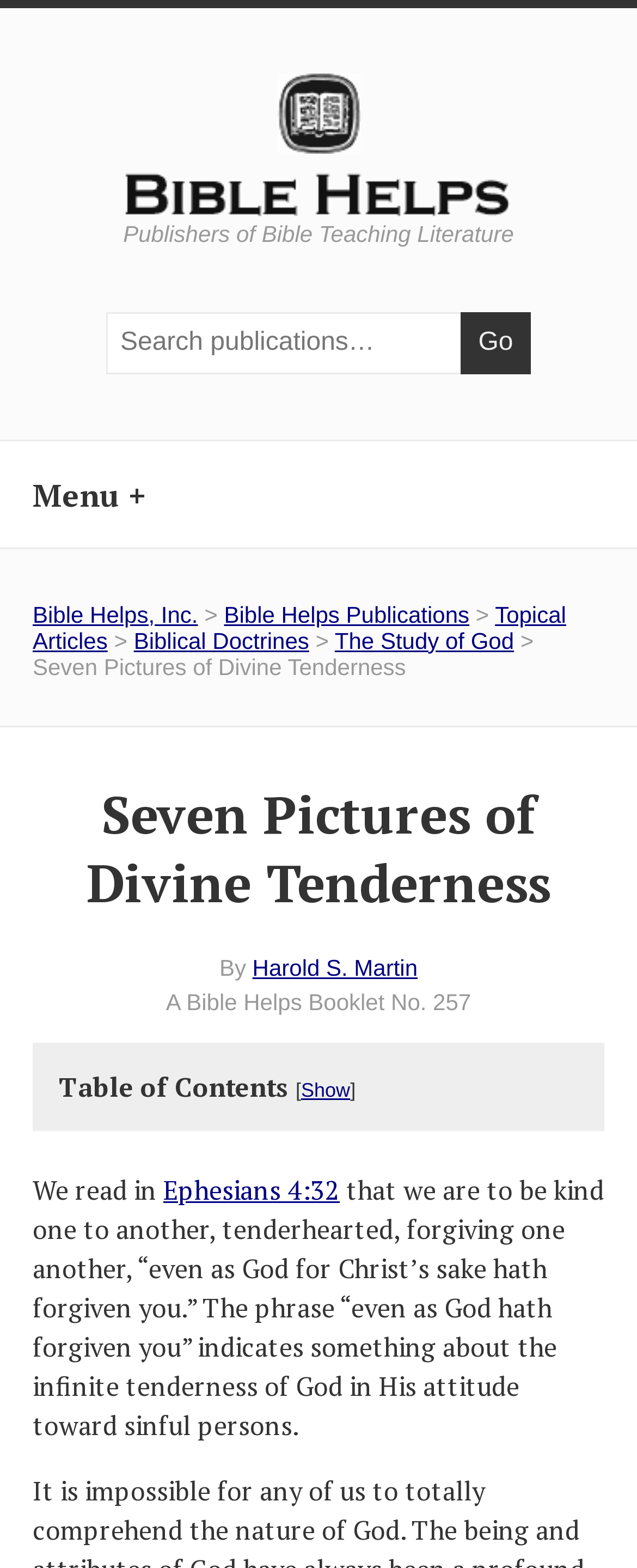Deliver a detailed narrative of the webpage's visual and textual elements.

The webpage is about "Seven Pictures of Divine Tenderness", a Bible Helps Booklet No. 257 written by Harold S. Martin. At the top, there is a link to "Bible Helps, Inc." and a static text "Publishers of Bible Teaching Literature". Below this, a search box with a "Go" button is located, allowing users to search for publications.

On the left side, there is a main navigation menu with a "Menu+" heading, which contains links to "Bible Helps, Inc.", "Bible Helps Publications", "Topical Articles", "Biblical Doctrines", and "The Study of God". The current page, "Seven Pictures of Divine Tenderness", is highlighted within this menu.

The main content of the page is divided into sections. The first section has a heading "Seven Pictures of Divine Tenderness" and a subheading "By Harold S. Martin". Below this, there is a static text "A Bible Helps Booklet No. 257". 

The next section is the "Table of Contents" with a "Show" link. Following this, there is a paragraph of text that starts with "We read in Ephesians 4:32" and continues to describe the infinite tenderness of God in His attitude toward sinful persons.